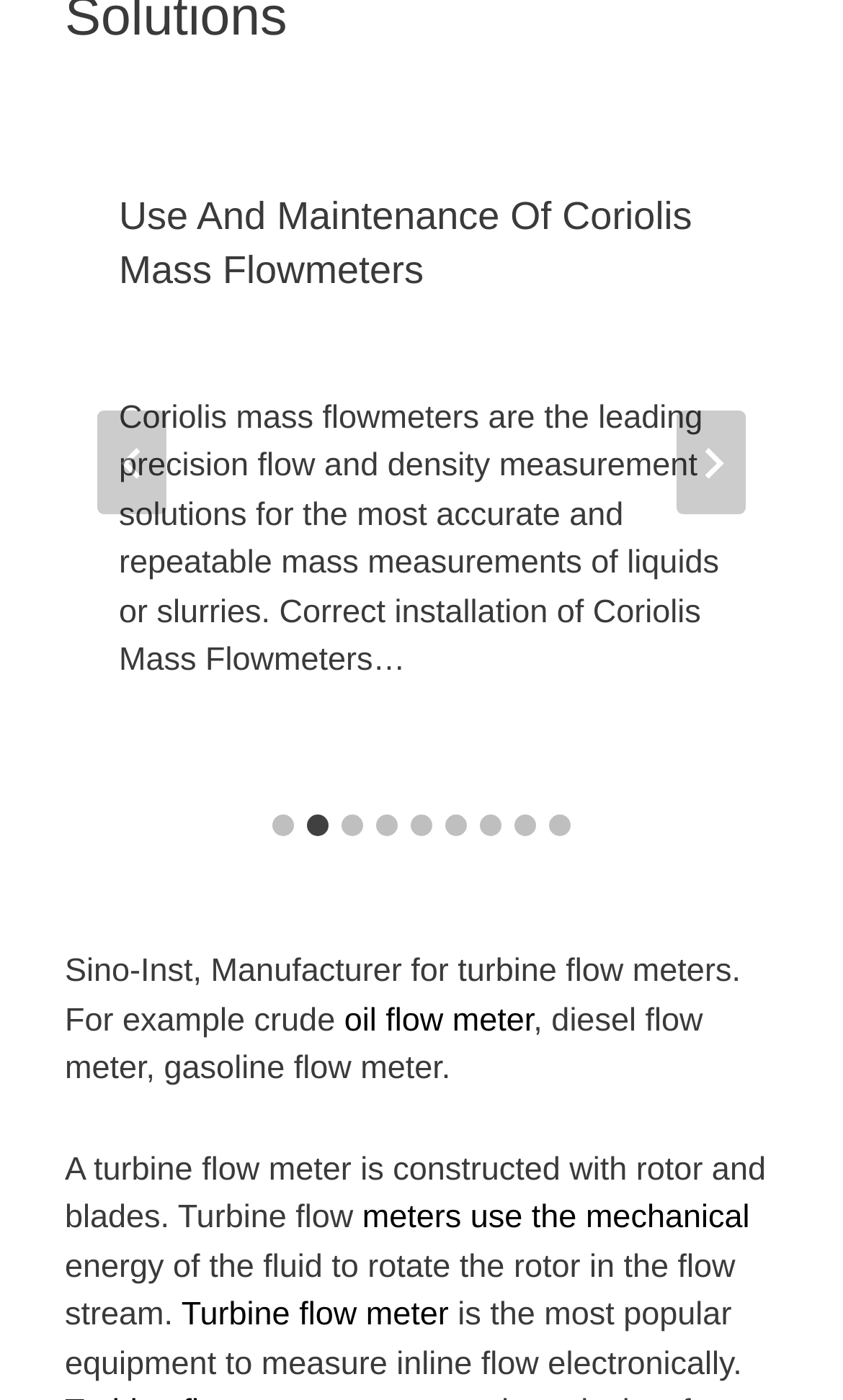What is the function of a turbine flow meter?
Give a single word or phrase answer based on the content of the image.

Measure inline flow electronically